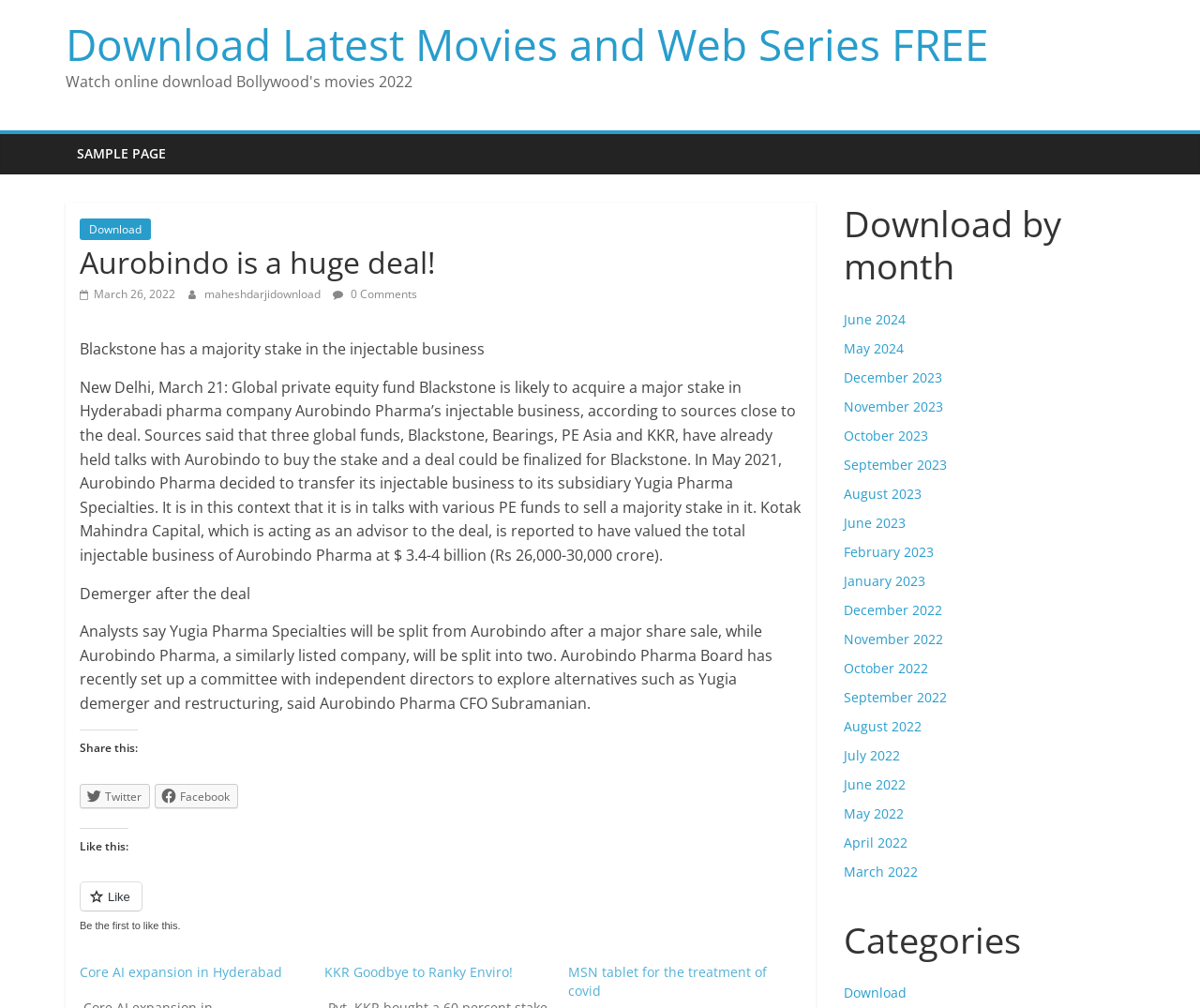Locate the bounding box coordinates of the clickable region necessary to complete the following instruction: "Visit SAMPLE PAGE". Provide the coordinates in the format of four float numbers between 0 and 1, i.e., [left, top, right, bottom].

[0.055, 0.133, 0.148, 0.173]